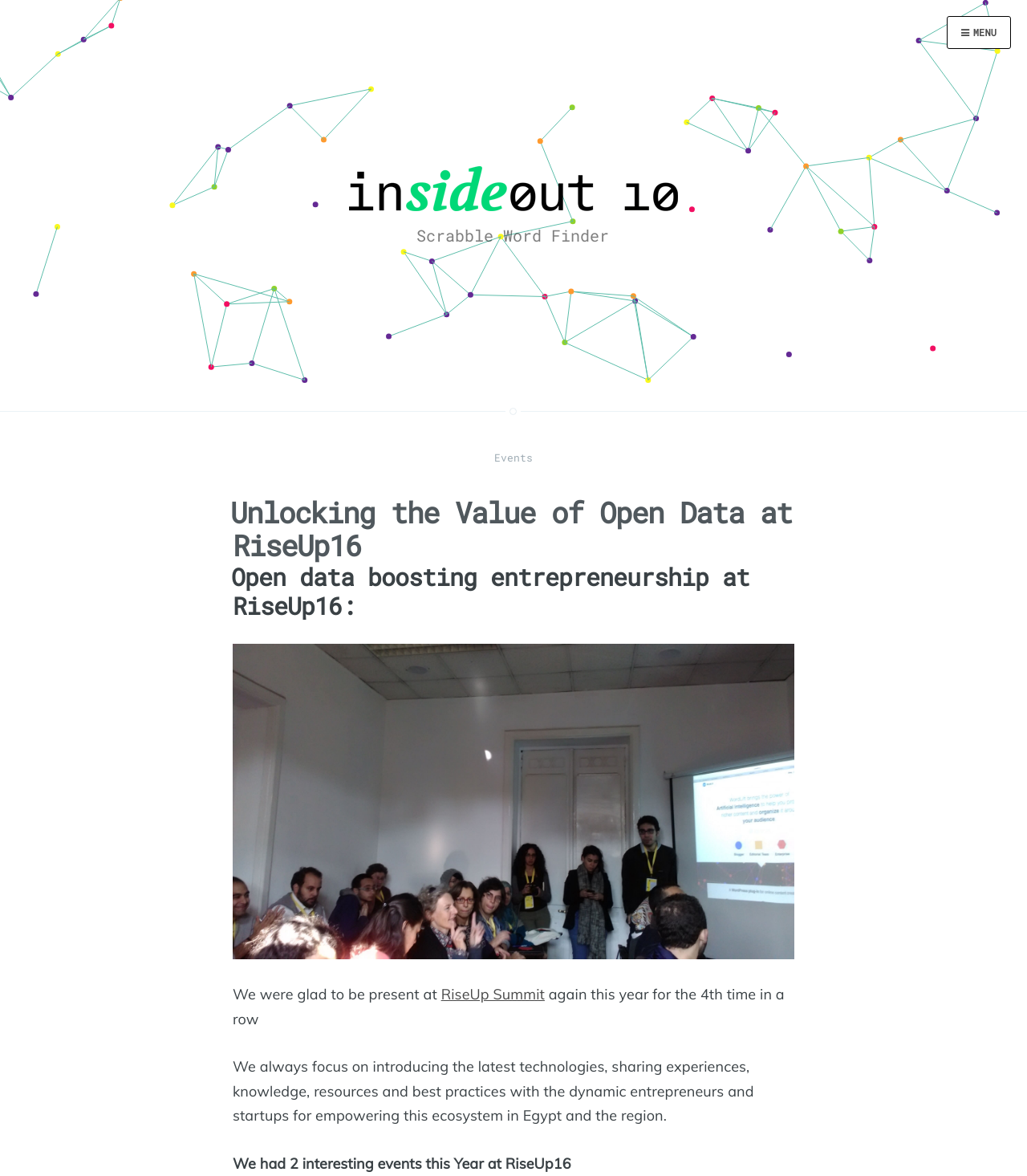From the webpage screenshot, predict the bounding box coordinates (top-left x, top-left y, bottom-right x, bottom-right y) for the UI element described here: Search Toggle

None